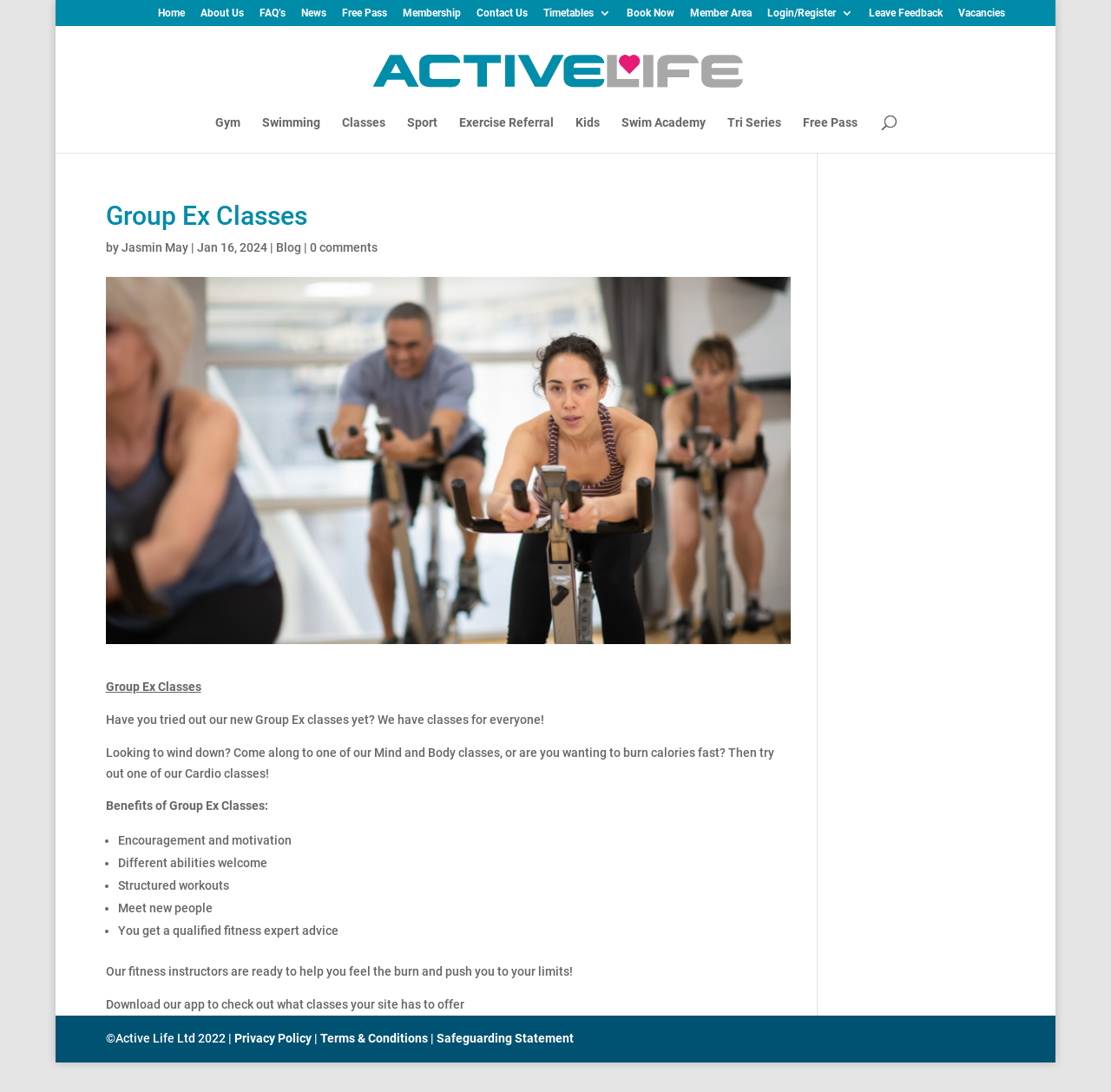Who wrote the latest article?
Please provide a single word or phrase in response based on the screenshot.

Jasmin May